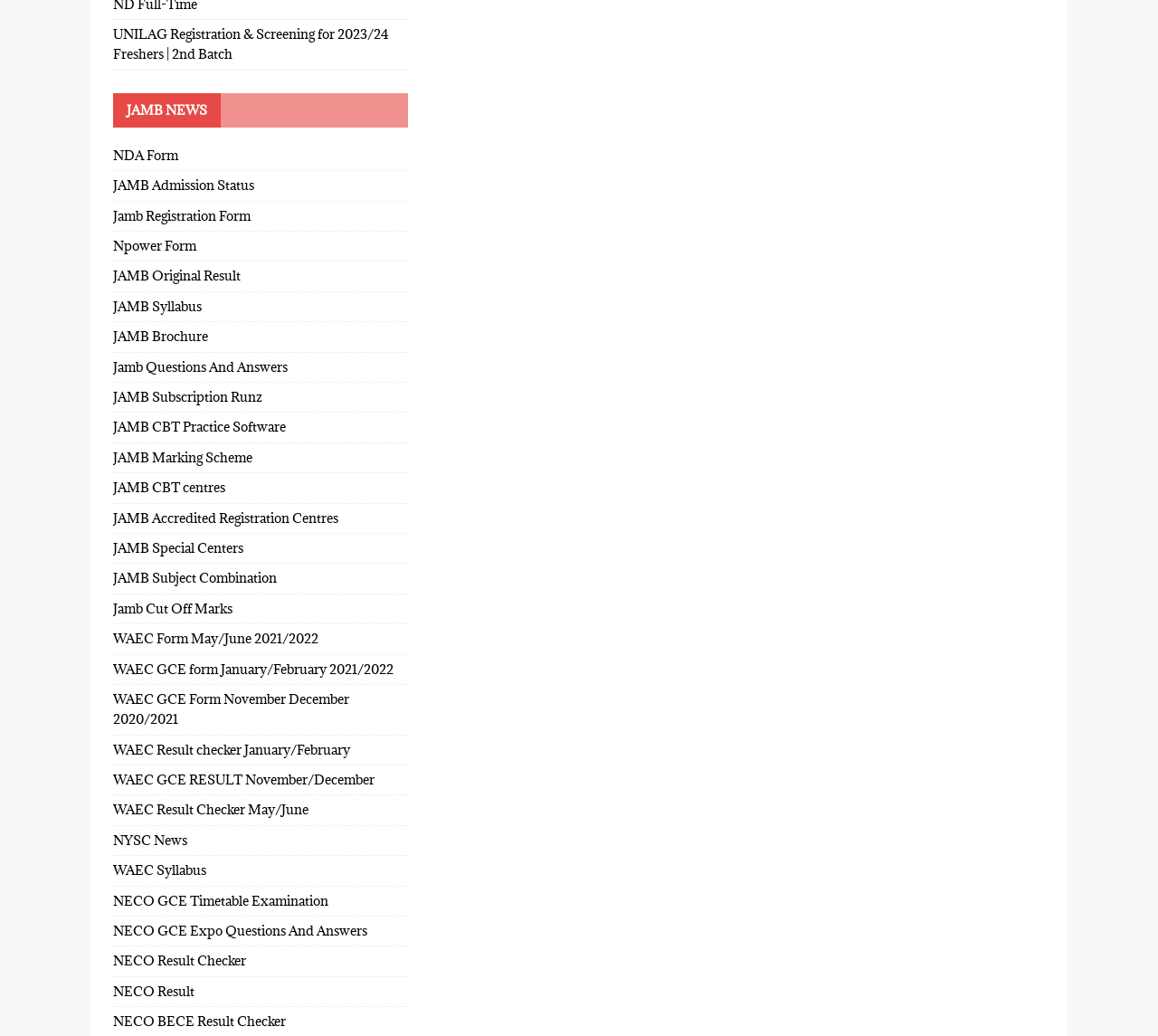Please identify the bounding box coordinates of the clickable element to fulfill the following instruction: "View WAEC Result checker May/June". The coordinates should be four float numbers between 0 and 1, i.e., [left, top, right, bottom].

[0.098, 0.768, 0.352, 0.796]